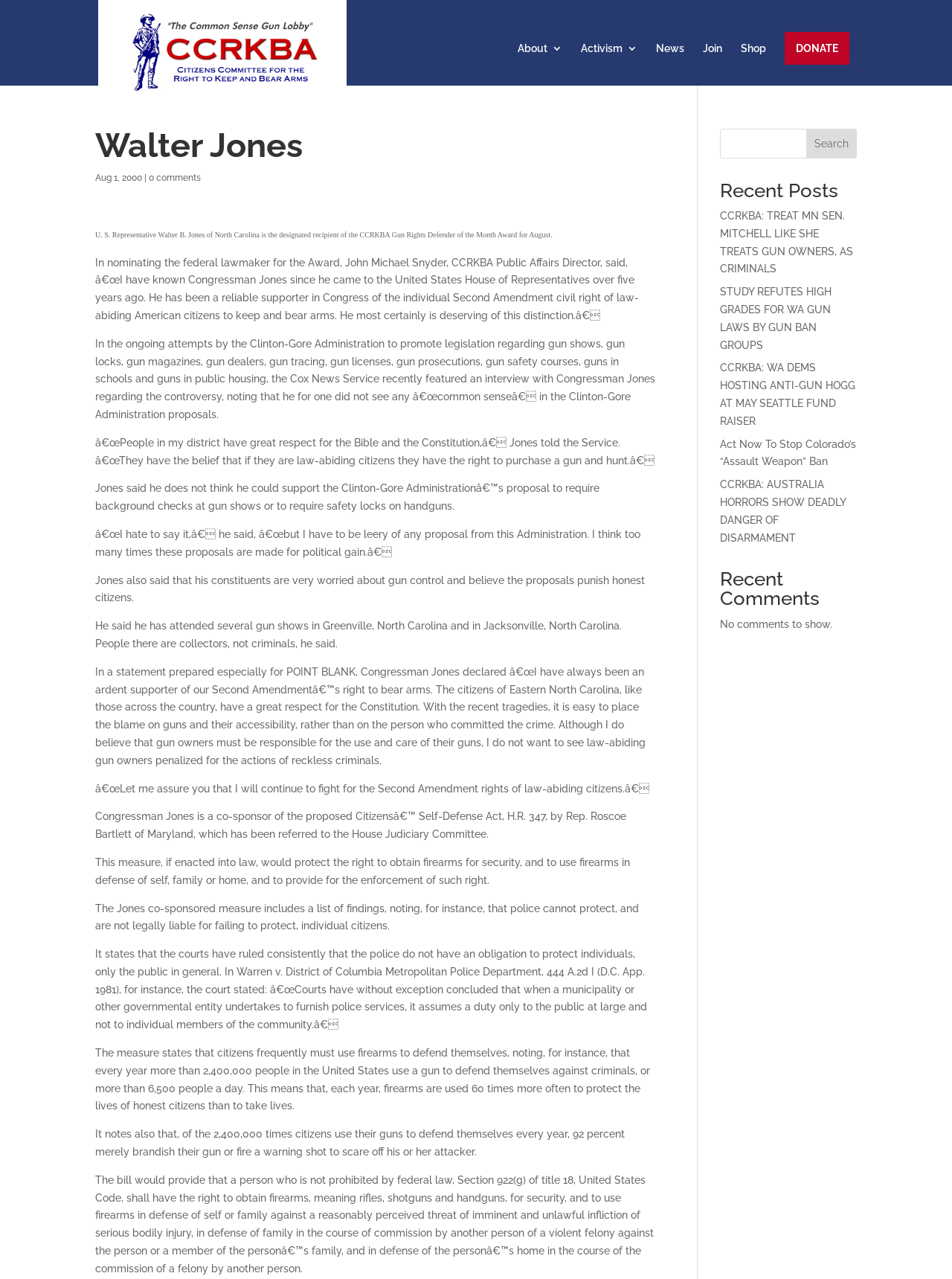Bounding box coordinates are specified in the format (top-left x, top-left y, bottom-right x, bottom-right y). All values are floating point numbers bounded between 0 and 1. Please provide the bounding box coordinate of the region this sentence describes: parent_node: Search name="s"

[0.756, 0.101, 0.9, 0.124]